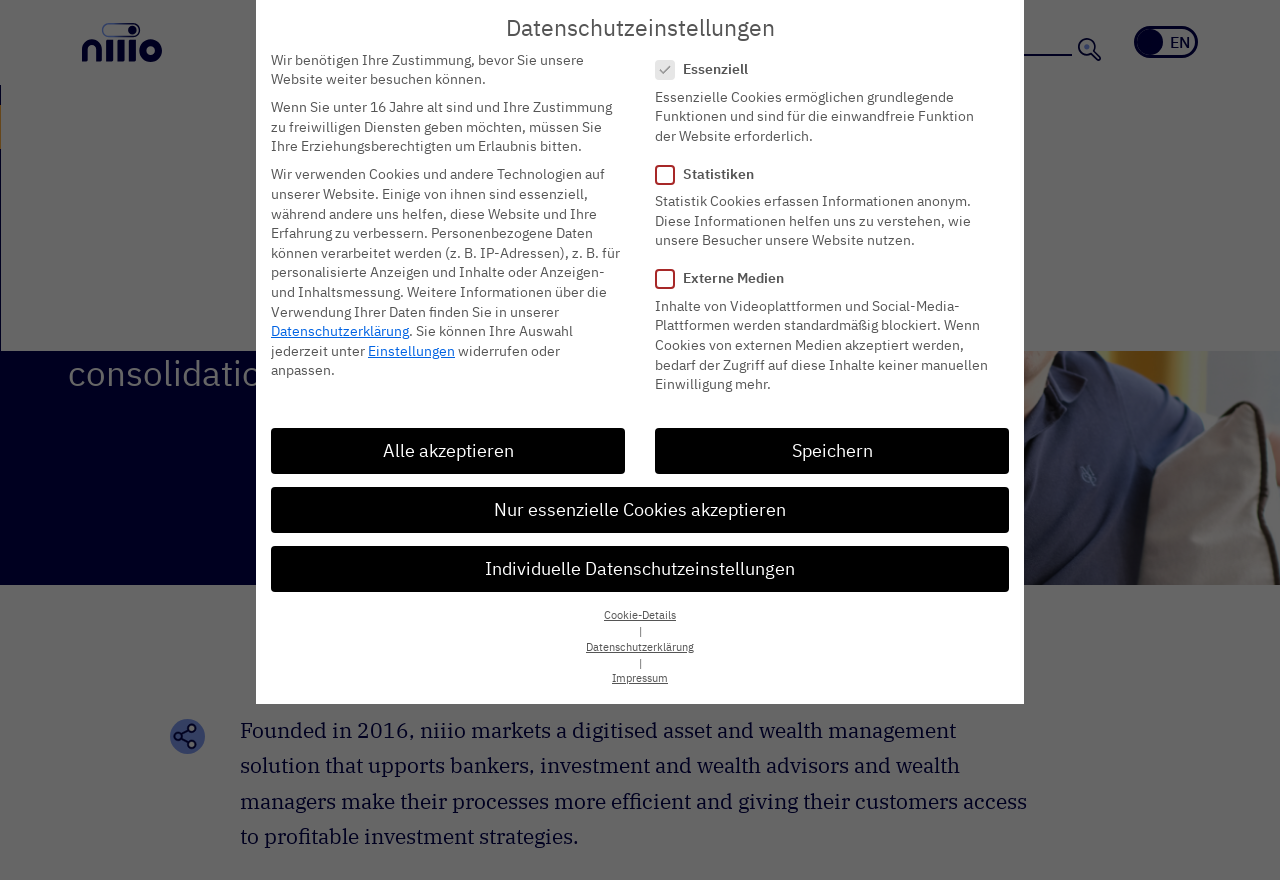Extract the text of the main heading from the webpage.

How niiio is looking to benefit from WealthTech industry consolidation